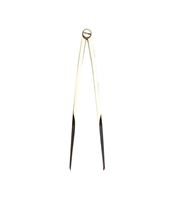How many inches is the Straight Pattern Divider?
Provide a one-word or short-phrase answer based on the image.

8 inches